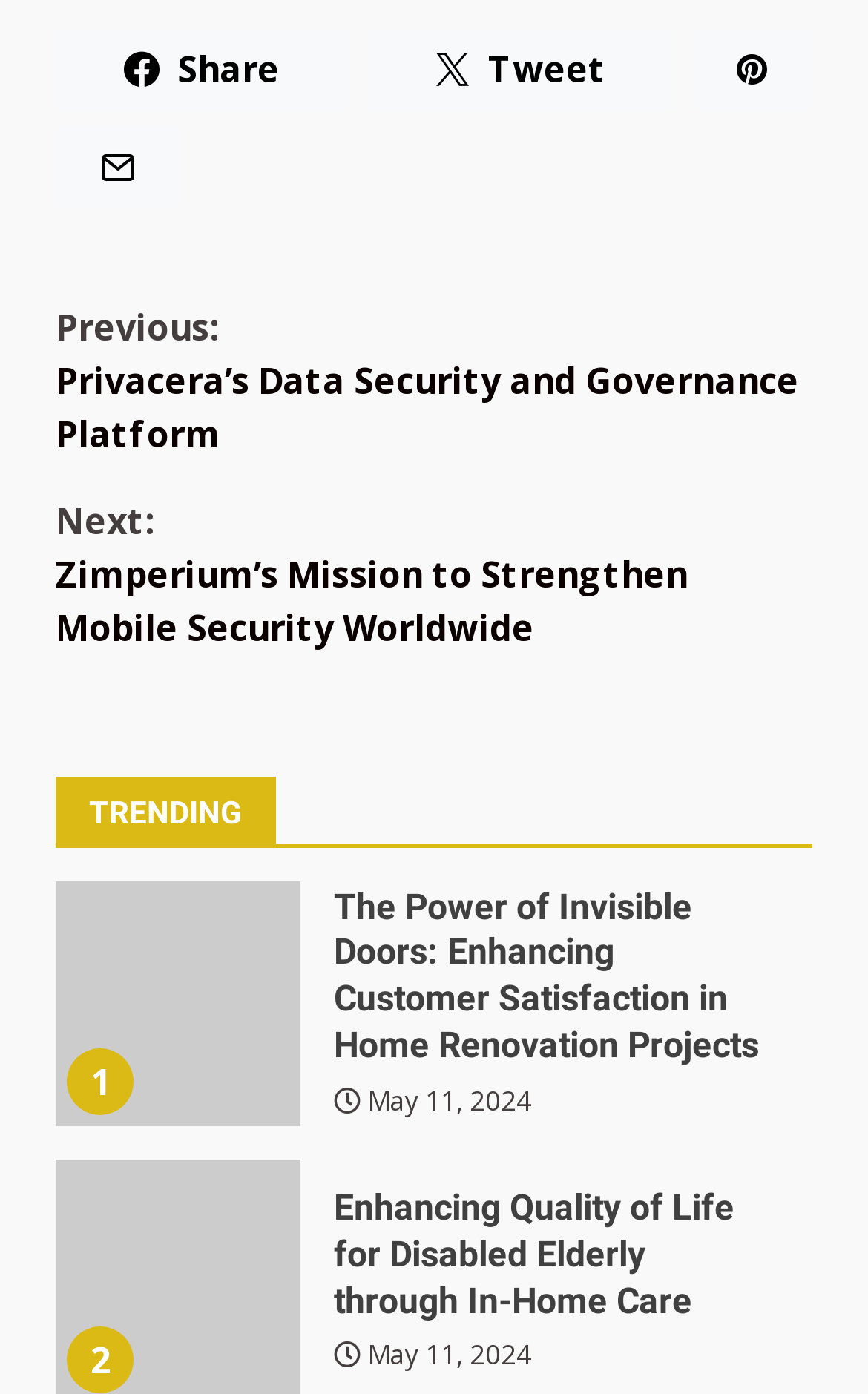Can you determine the bounding box coordinates of the area that needs to be clicked to fulfill the following instruction: "Read the post by RosalindOfArden"?

None